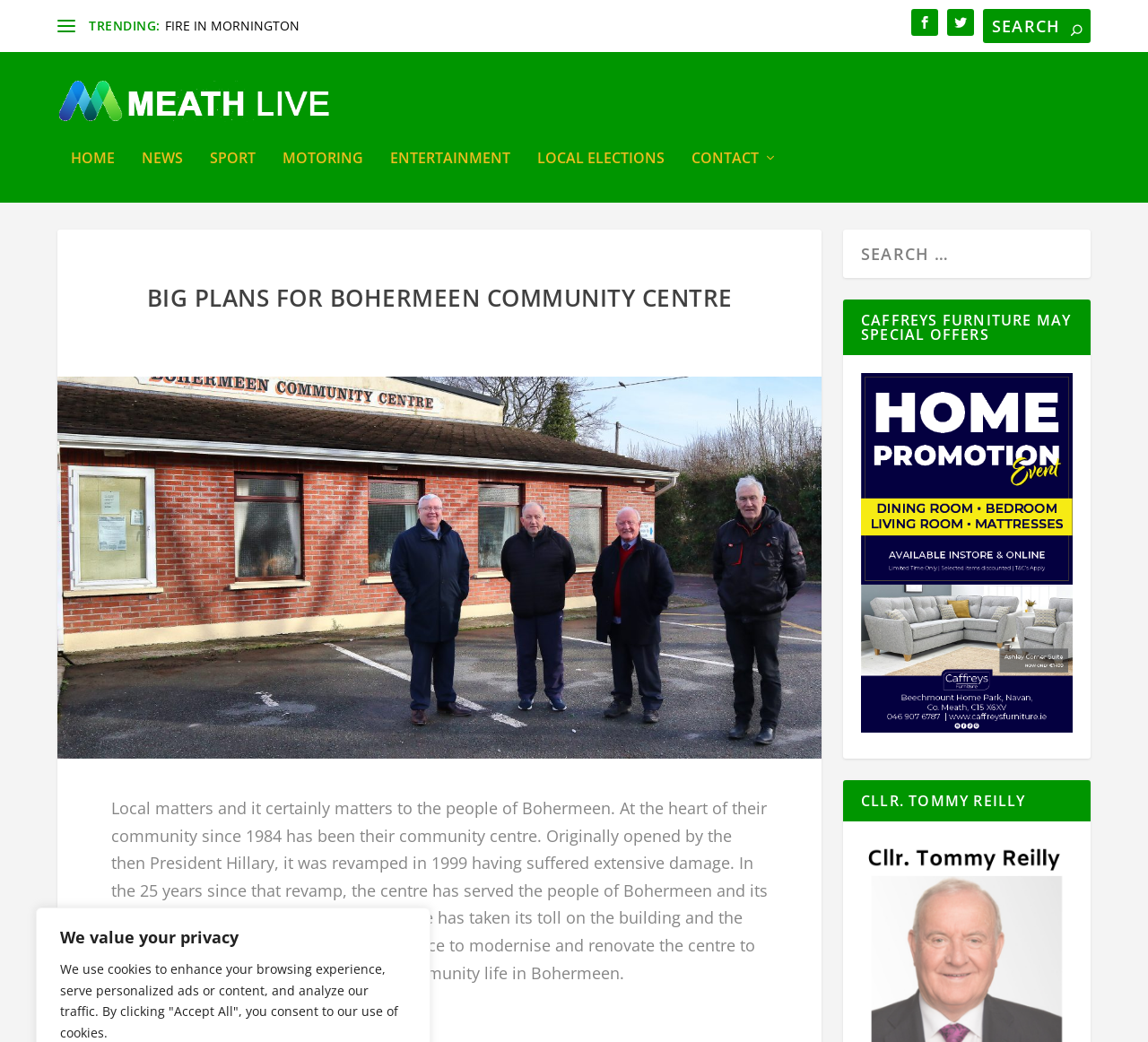Please identify the bounding box coordinates for the region that you need to click to follow this instruction: "Read about BIG PLANS FOR BOHERMEEN COMMUNITY CENTRE".

[0.097, 0.281, 0.669, 0.318]